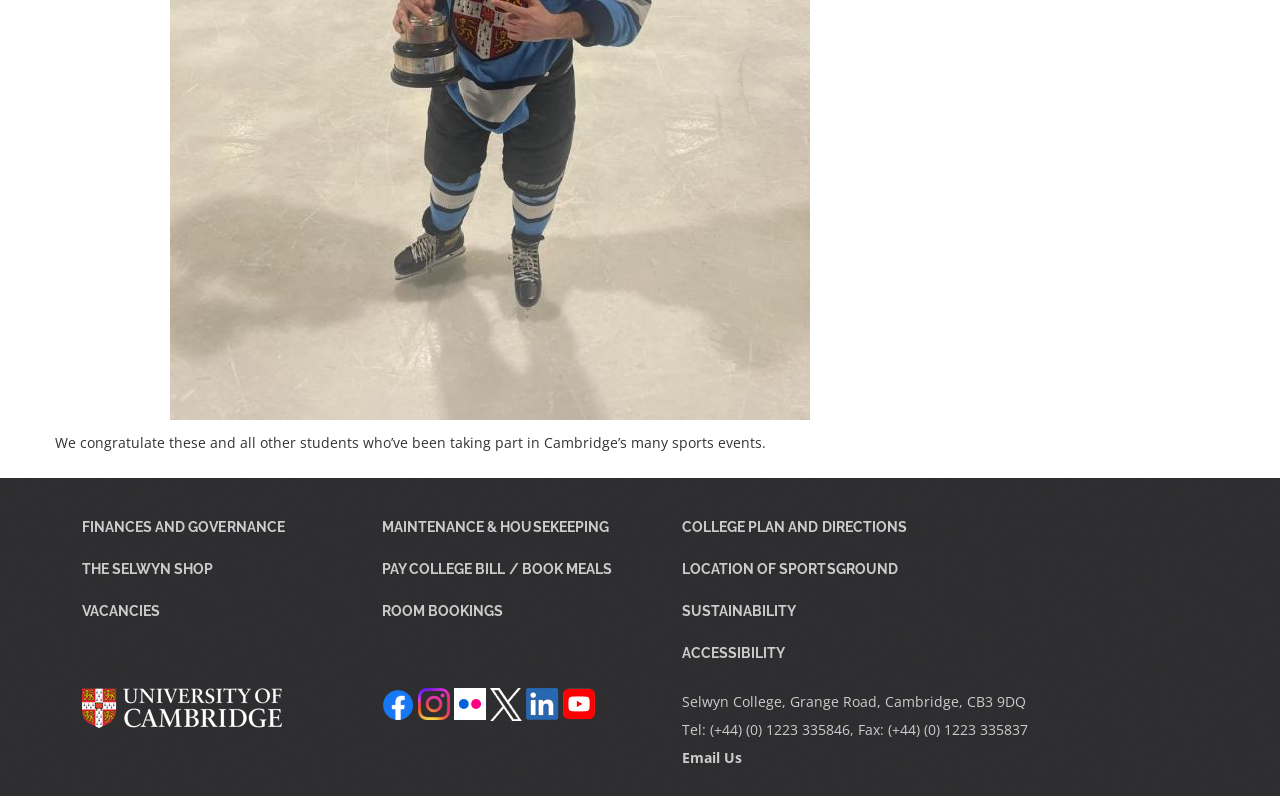Respond to the following question with a brief word or phrase:
How many links are in the 'More Links' navigation?

3